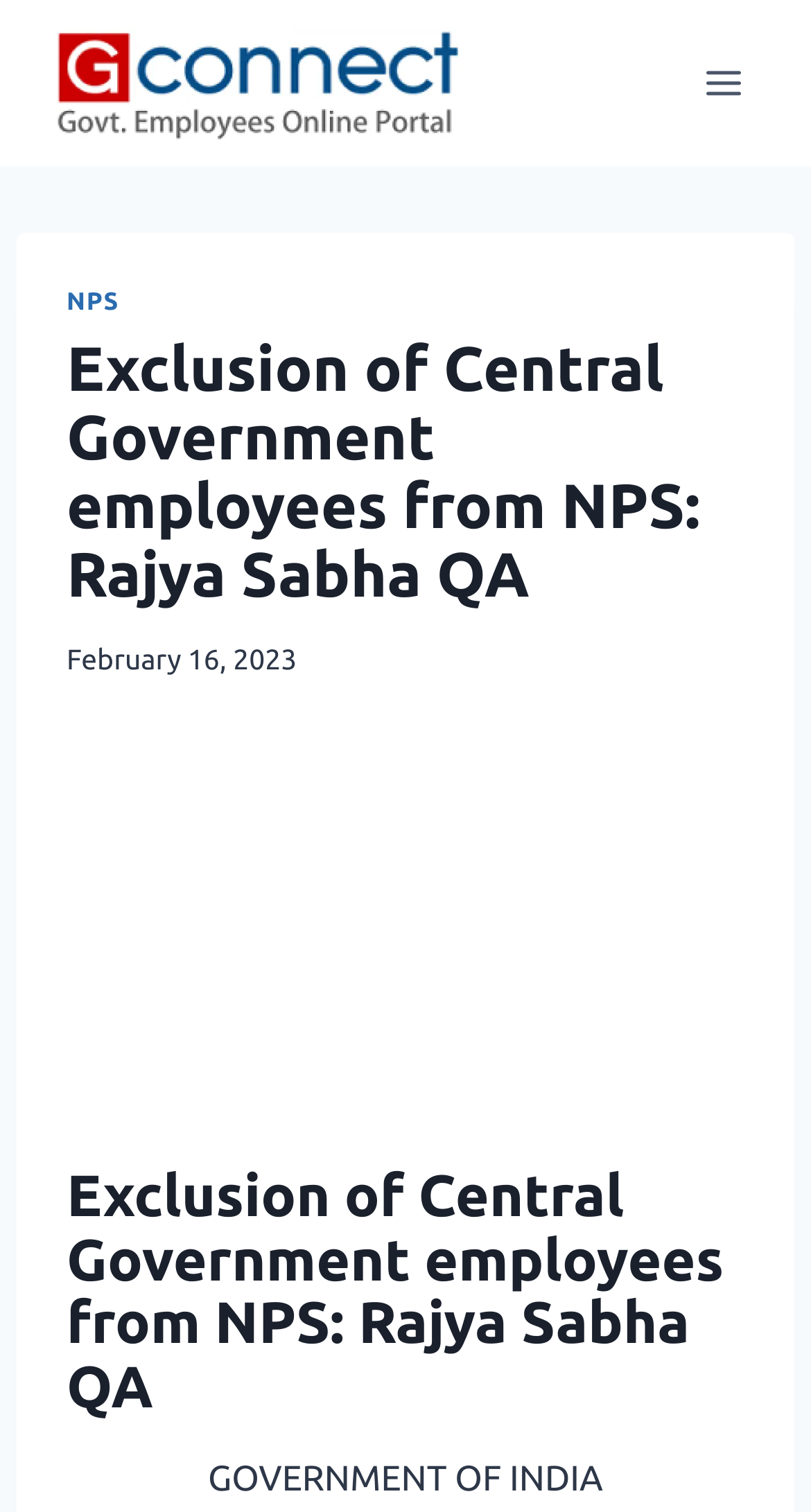What is the date of the article?
Can you provide an in-depth and detailed response to the question?

I found the date of the article by looking at the time element in the header section, which contains the static text 'February 16, 2023'.